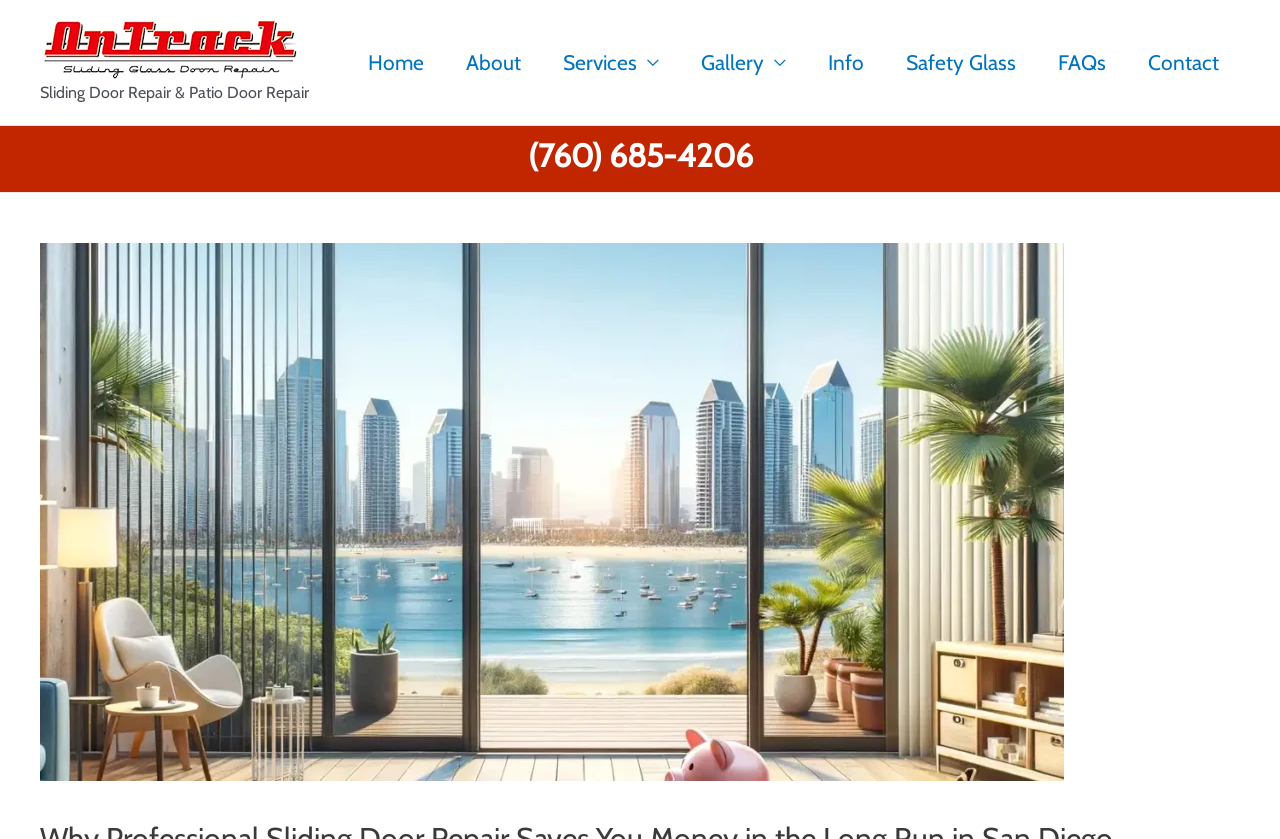Please find the bounding box coordinates of the element that must be clicked to perform the given instruction: "Enter your name". The coordinates should be four float numbers from 0 to 1, i.e., [left, top, right, bottom].

None